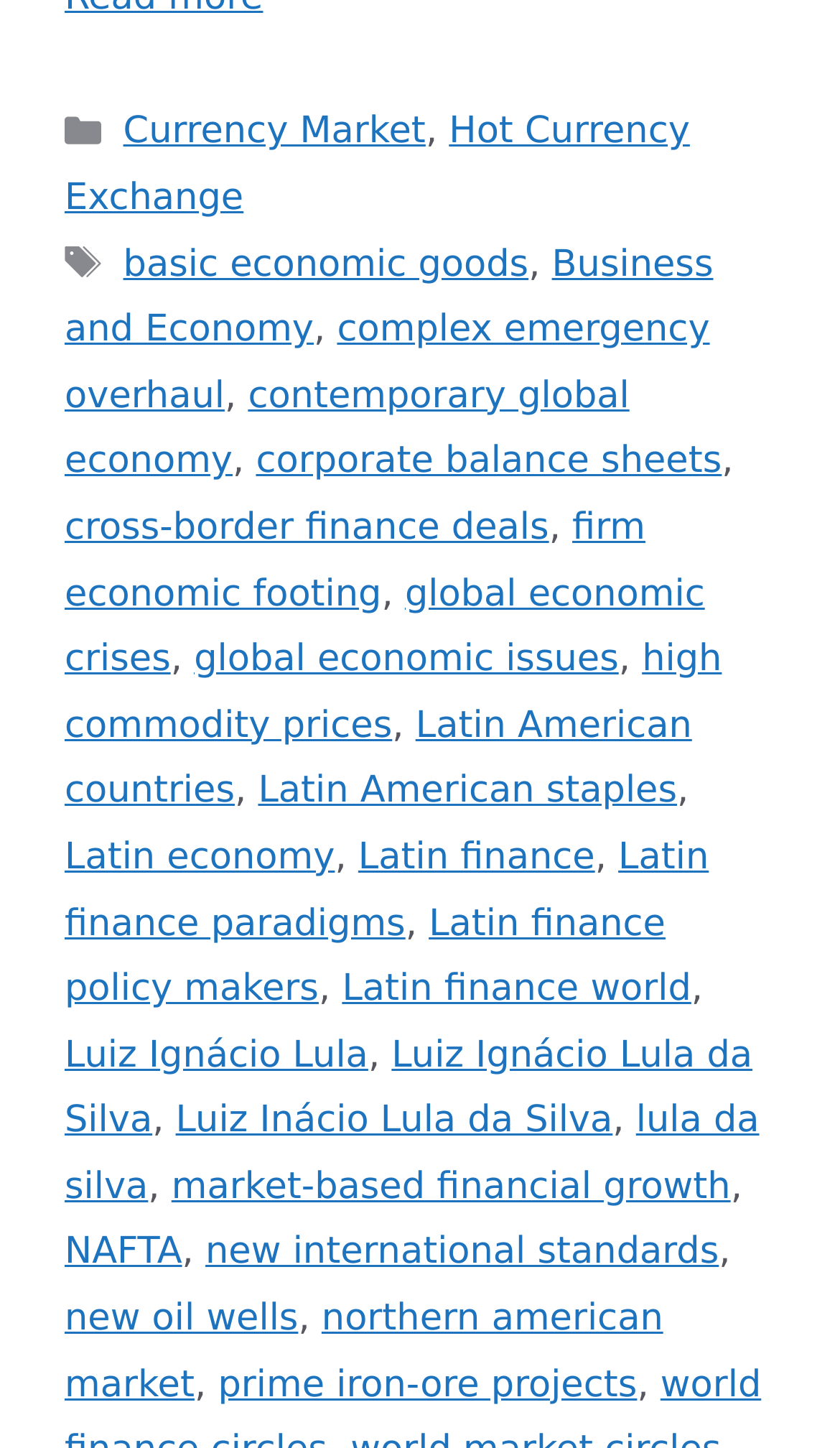Please identify the bounding box coordinates of the clickable area that will fulfill the following instruction: "Read about Luiz Ignácio Lula da Silva". The coordinates should be in the format of four float numbers between 0 and 1, i.e., [left, top, right, bottom].

[0.077, 0.714, 0.896, 0.789]